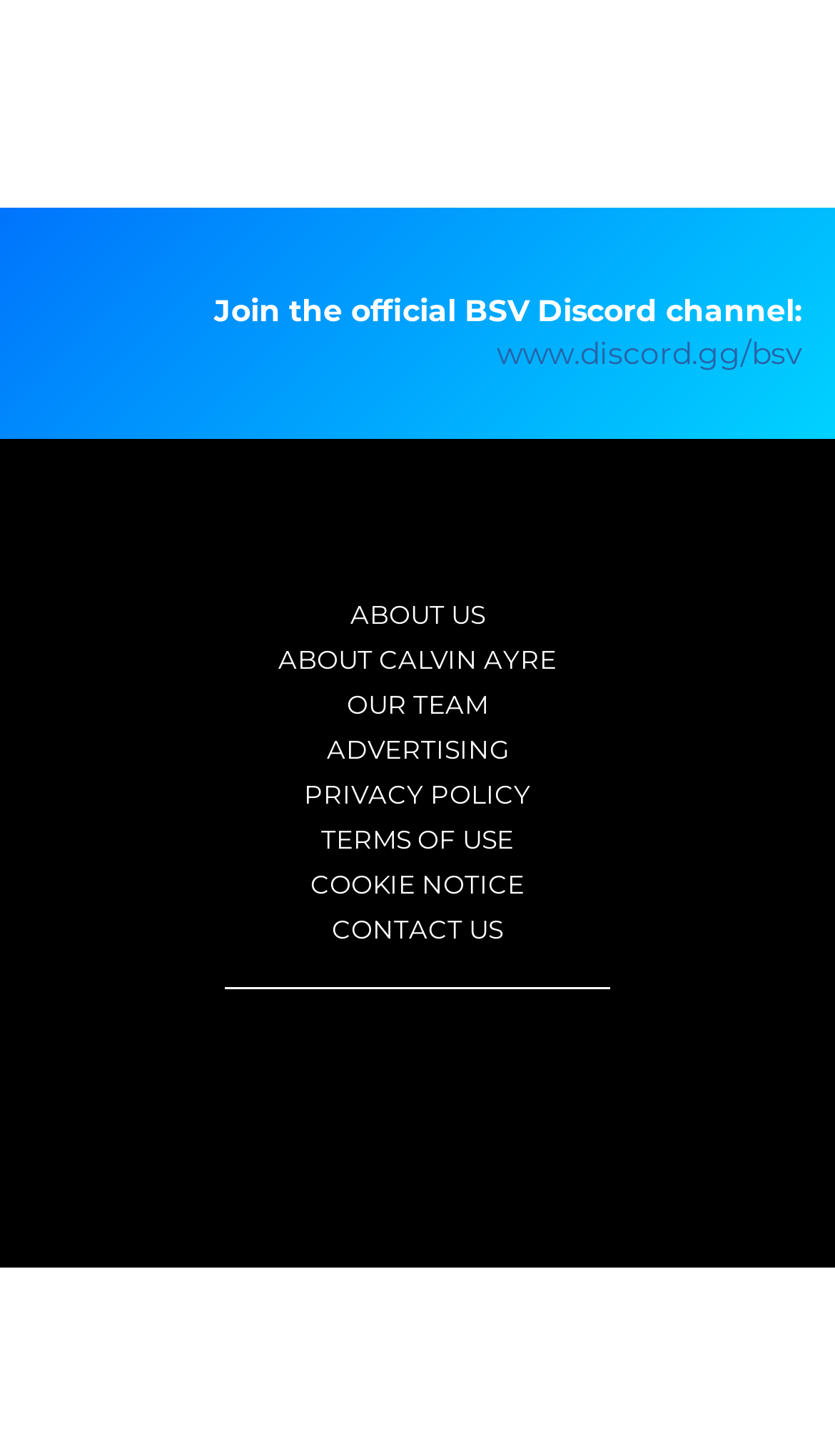Provide the bounding box coordinates in the format (top-left x, top-left y, bottom-right x, bottom-right y). All values are floating point numbers between 0 and 1. Determine the bounding box coordinate of the UI element described as: Sign In

None